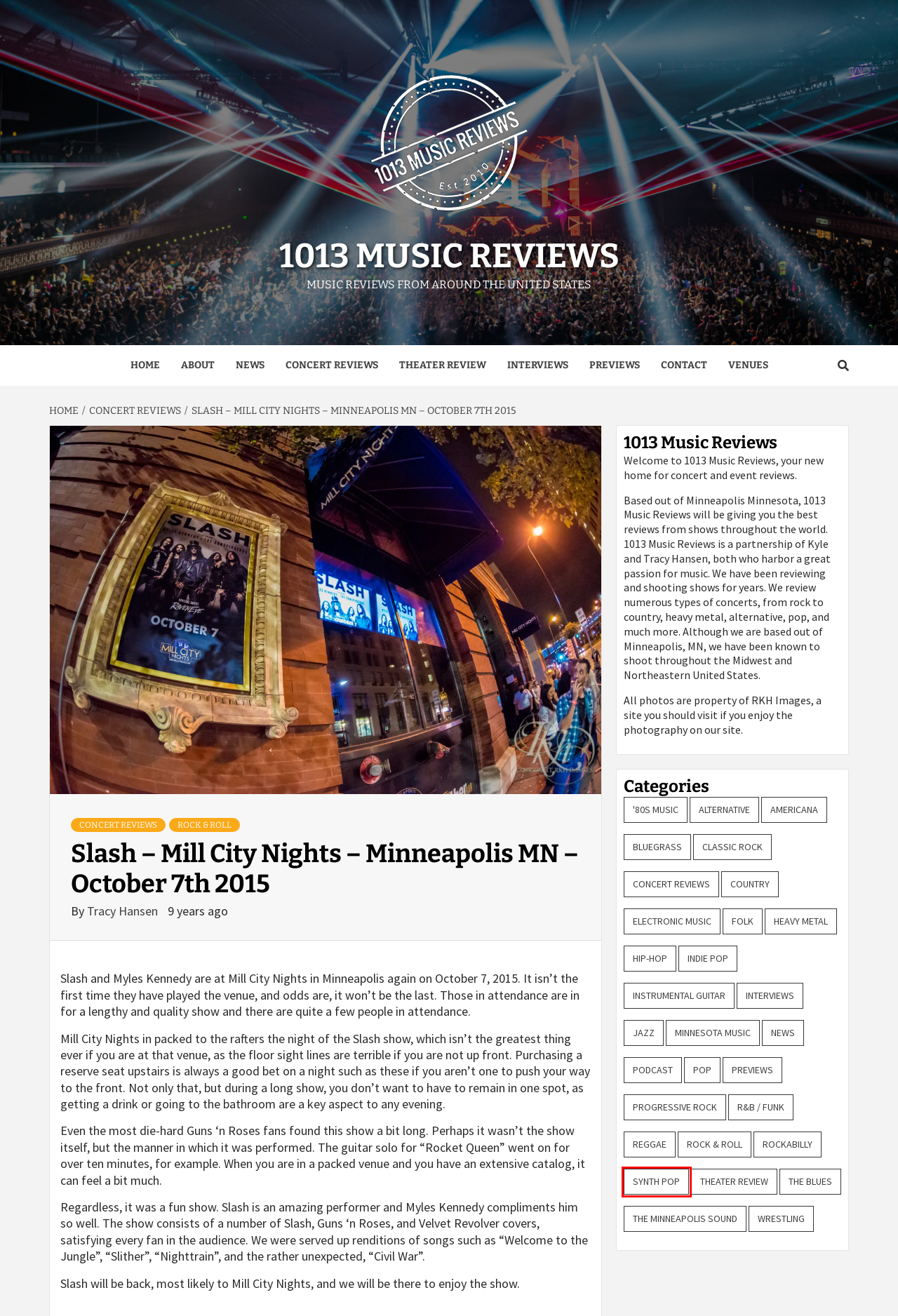Given a webpage screenshot with a red bounding box around a particular element, identify the best description of the new webpage that will appear after clicking on the element inside the red bounding box. Here are the candidates:
A. Jazz Archives - 1013 Music Reviews
B. Synth Pop Archives - 1013 Music Reviews
C. Indie Pop Archives - 1013 Music Reviews
D. The Blues Archives - 1013 Music Reviews
E. Theater Review Archives - 1013 Music Reviews
F. Wrestling Archives - 1013 Music Reviews
G. Tracy Hansen, Author at 1013 Music Reviews
H. Progressive Rock Archives - 1013 Music Reviews

B